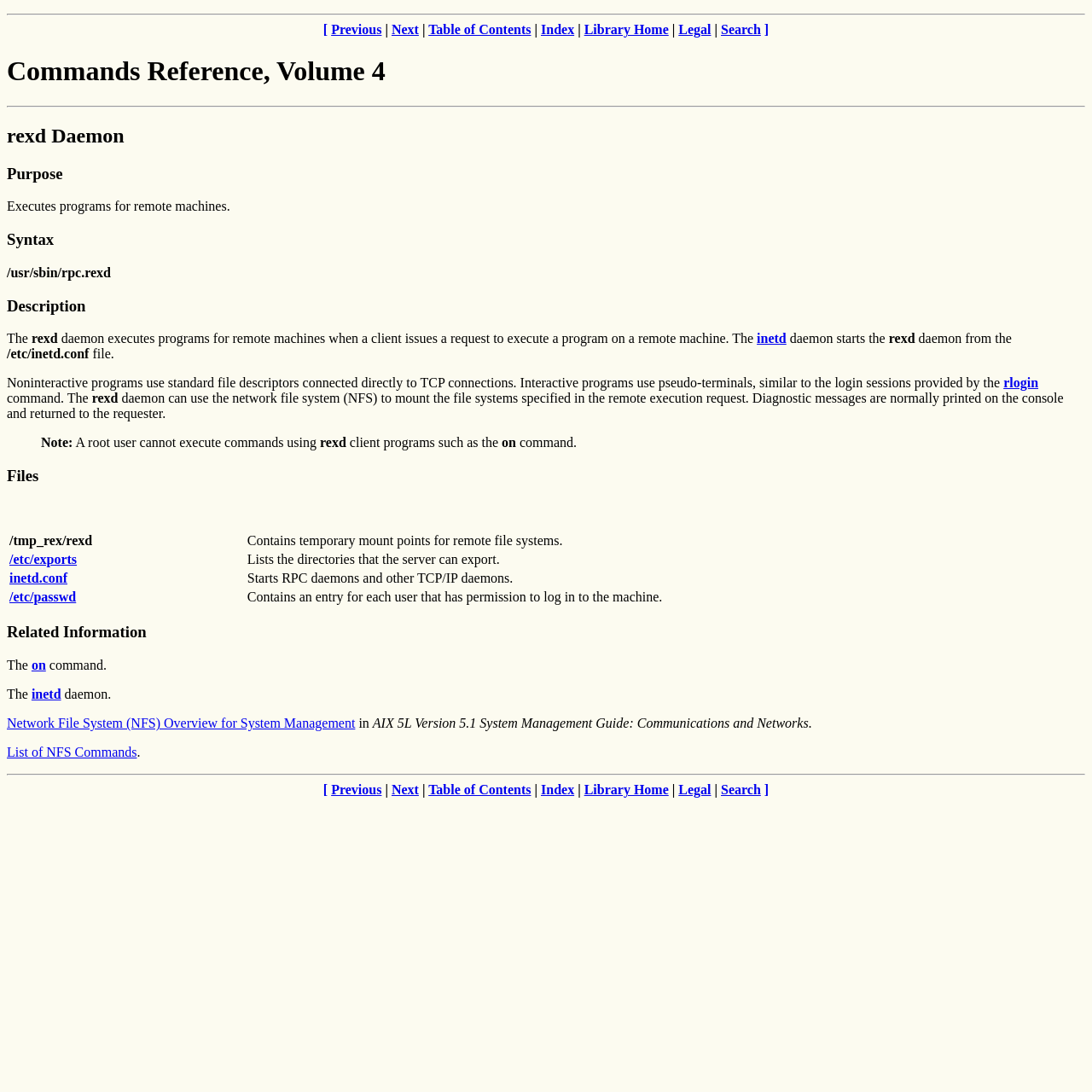Please determine the bounding box coordinates for the UI element described here. Use the format (top-left x, top-left y, bottom-right x, bottom-right y) with values bounded between 0 and 1: Previous

[0.303, 0.02, 0.35, 0.034]